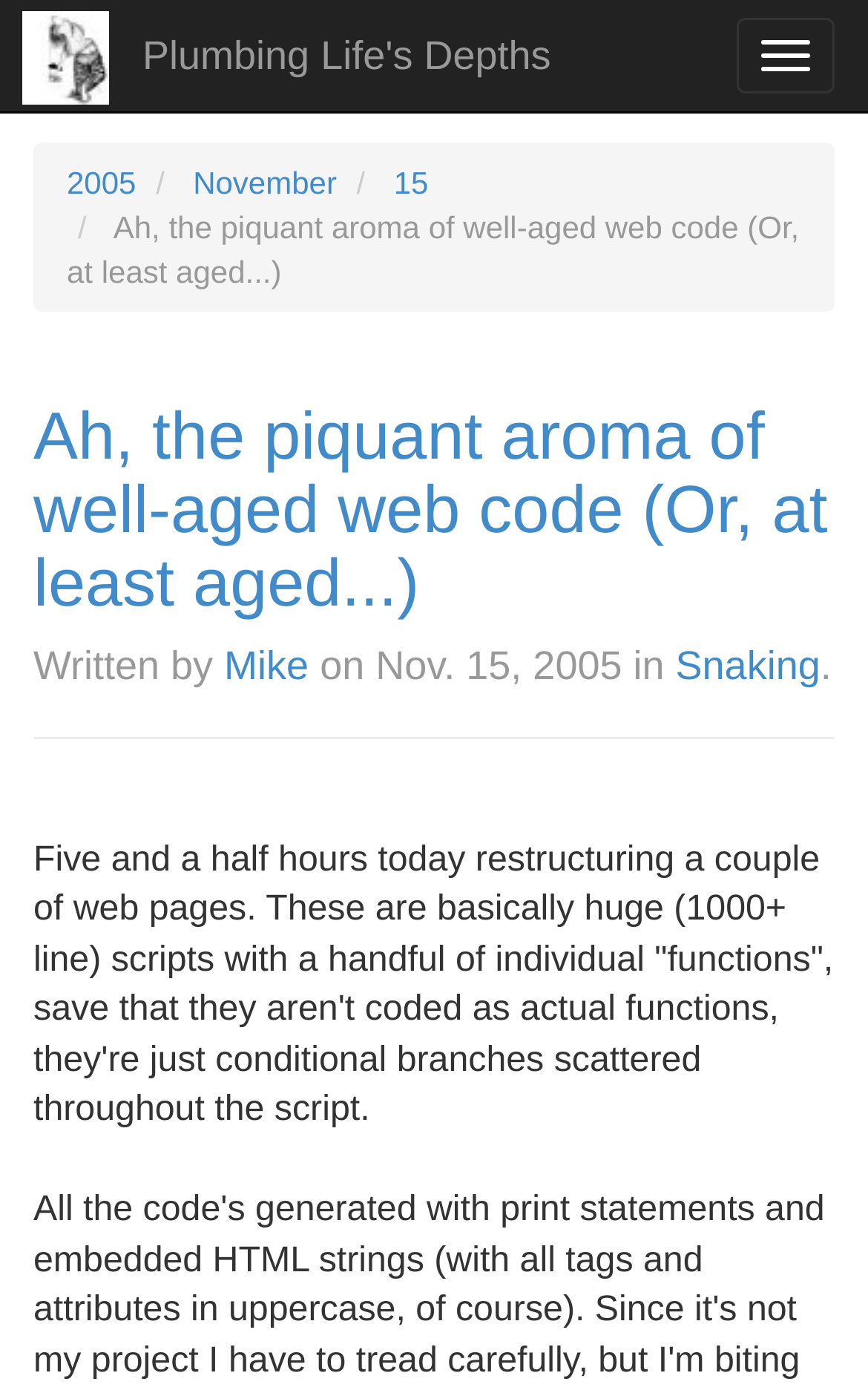Locate the bounding box coordinates of the clickable area needed to fulfill the instruction: "Toggle navigation".

[0.849, 0.013, 0.962, 0.067]